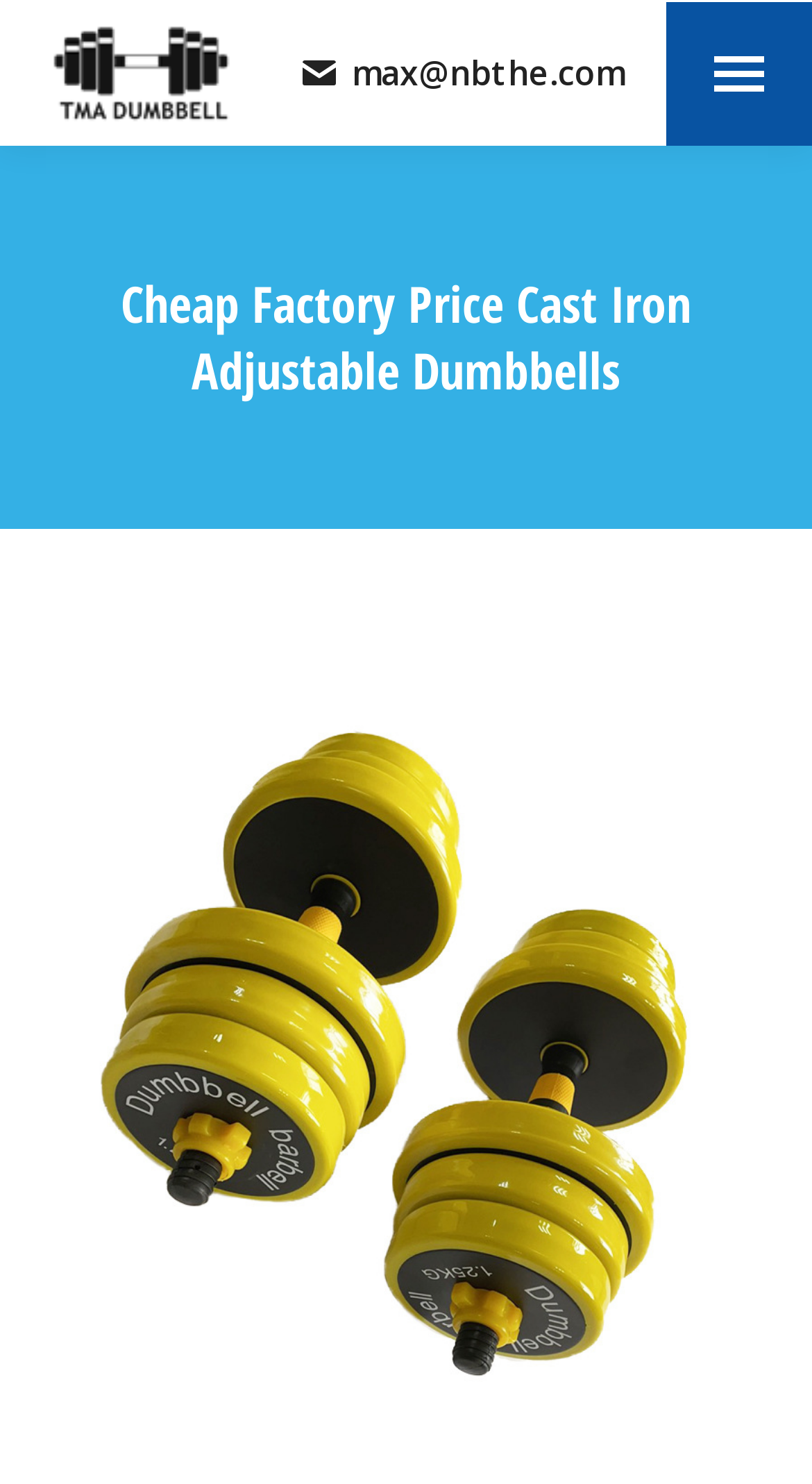Can you find and provide the main heading text of this webpage?

Cheap Factory Price Cast Iron Adjustable Dumbbells